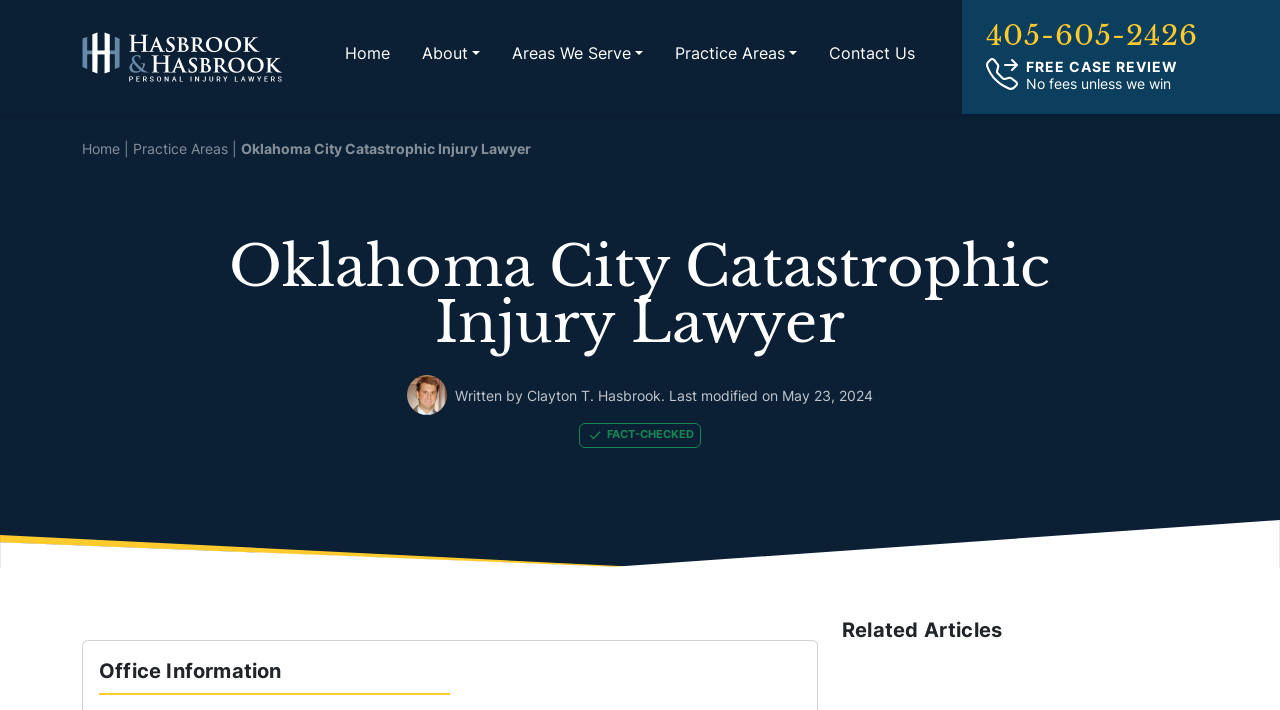Locate the bounding box coordinates of the clickable area needed to fulfill the instruction: "Call the phone number".

[0.77, 0.03, 0.936, 0.07]